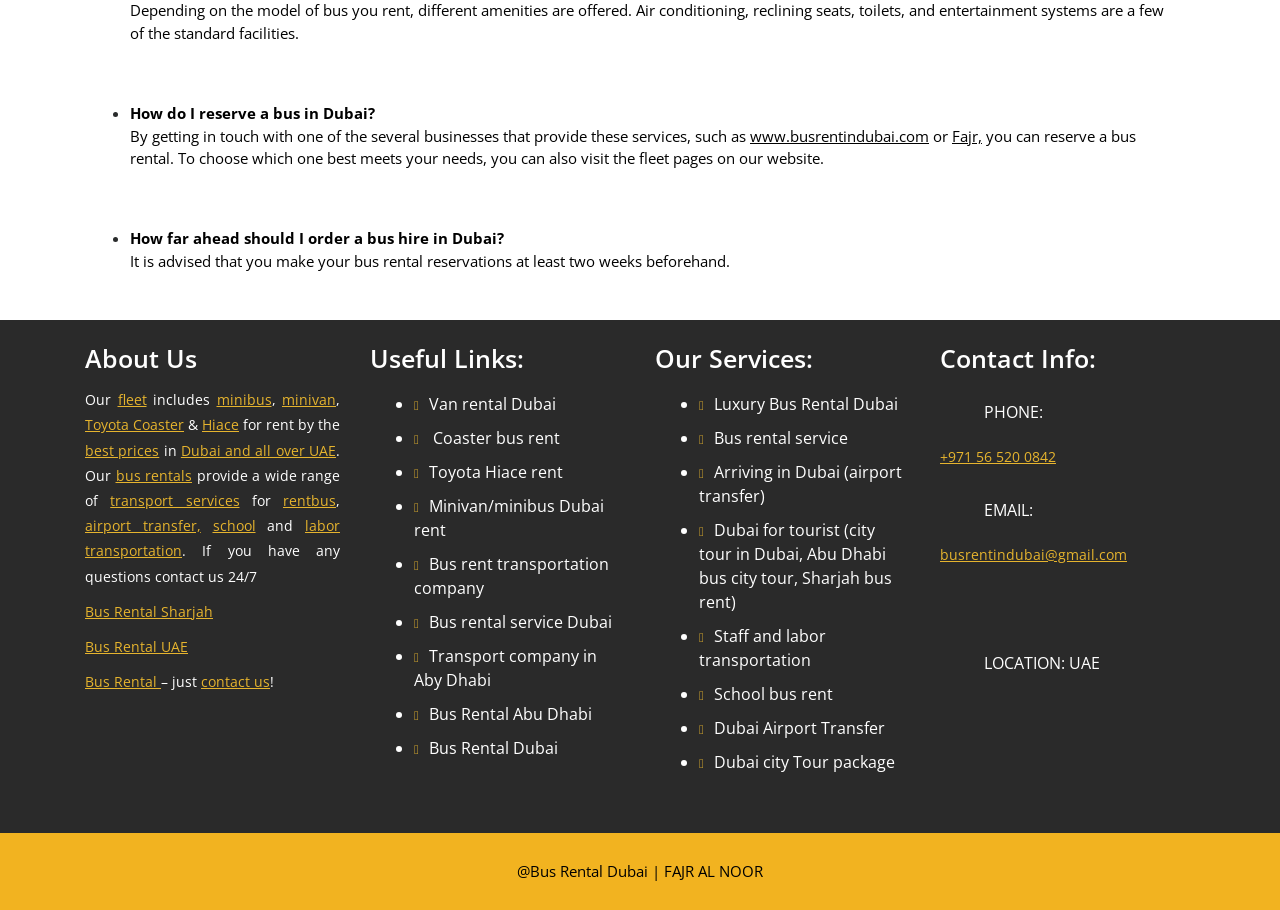Give the bounding box coordinates for the element described by: "Company Profile".

None